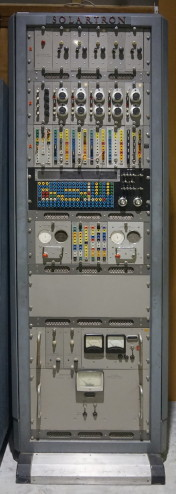Using the information from the screenshot, answer the following question thoroughly:
What is the year the Solartron SC-30 was introduced?

The caption suggests that the arrangement of colorful knobs, switches, and dials is reminiscent of the Solartron SC-30, which was introduced in 1958, indicating the year the Solartron SC-30 was introduced.